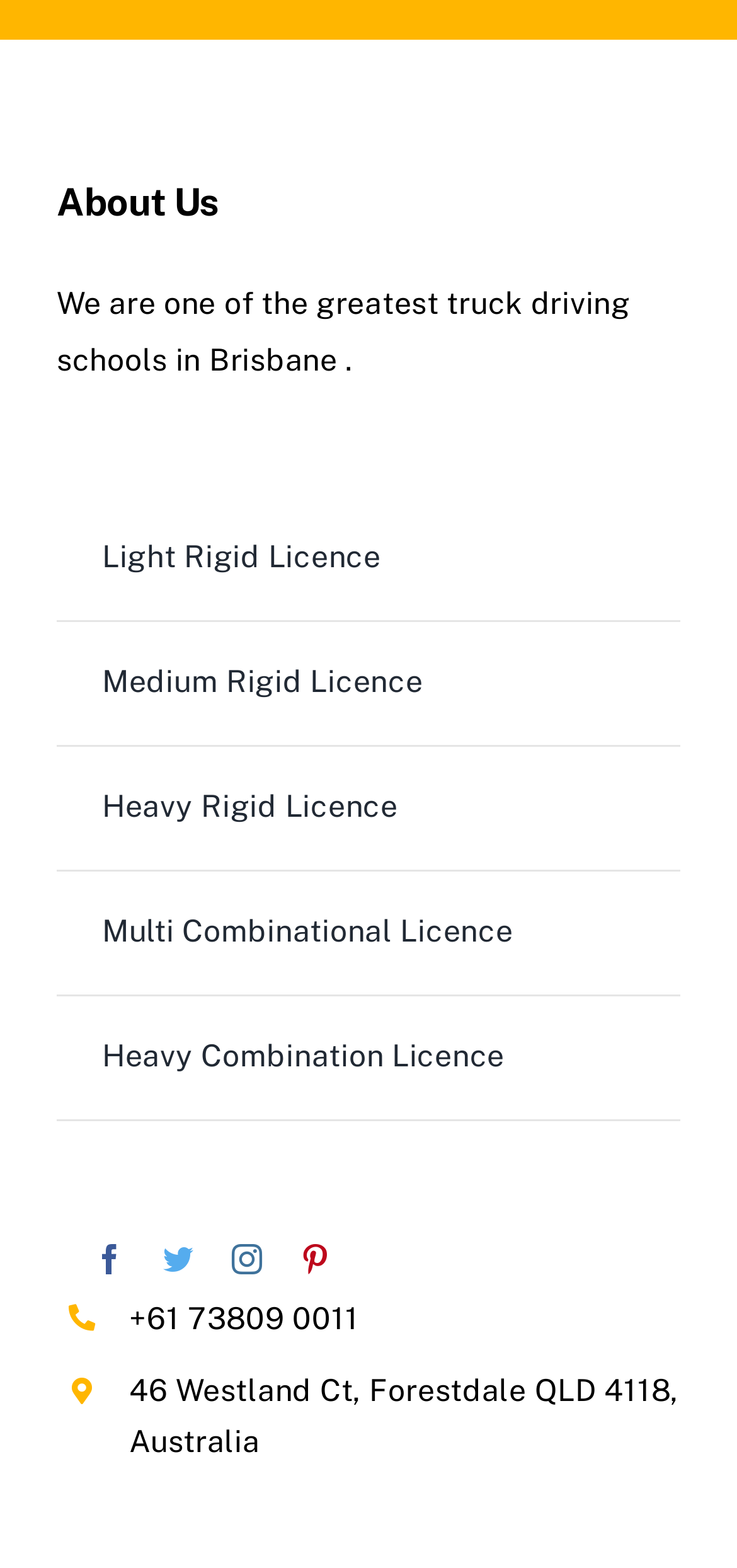Specify the bounding box coordinates of the region I need to click to perform the following instruction: "Visit Facebook page". The coordinates must be four float numbers in the range of 0 to 1, i.e., [left, top, right, bottom].

[0.128, 0.793, 0.17, 0.813]